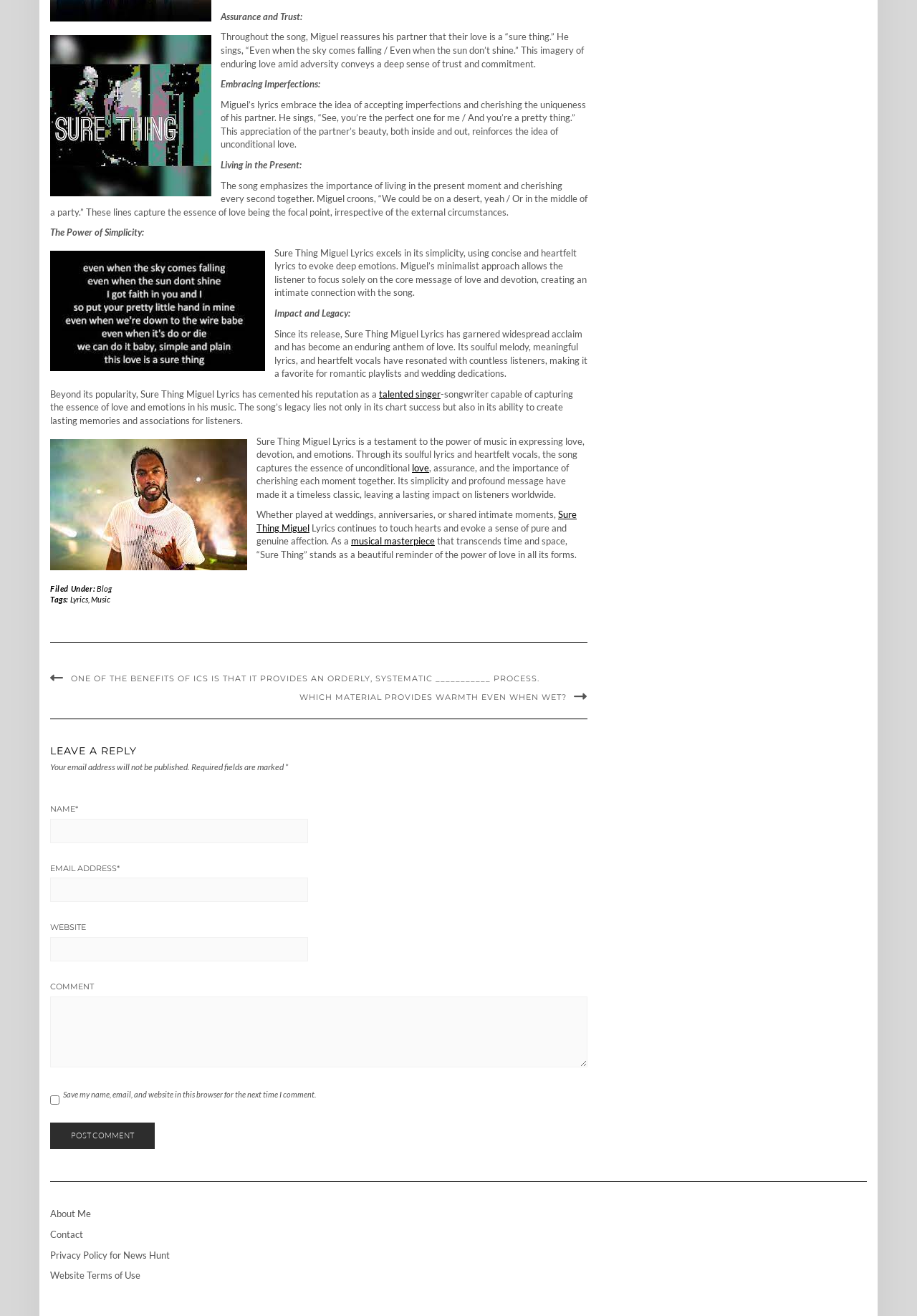Find the bounding box coordinates corresponding to the UI element with the description: "About Me". The coordinates should be formatted as [left, top, right, bottom], with values as floats between 0 and 1.

[0.055, 0.918, 0.099, 0.927]